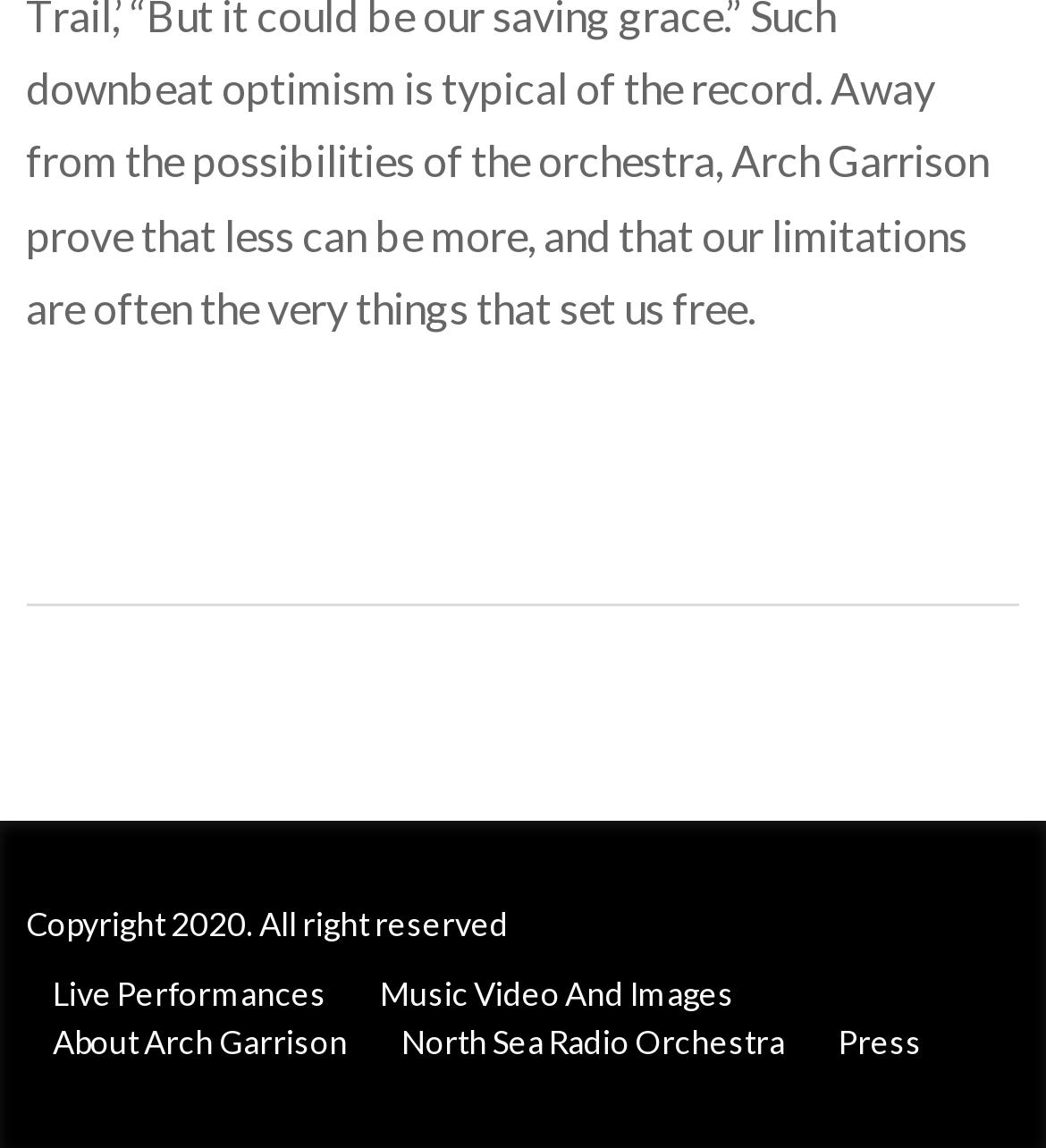Identify the bounding box of the UI element that matches this description: "About Arch Garrison".

[0.025, 0.889, 0.358, 0.924]